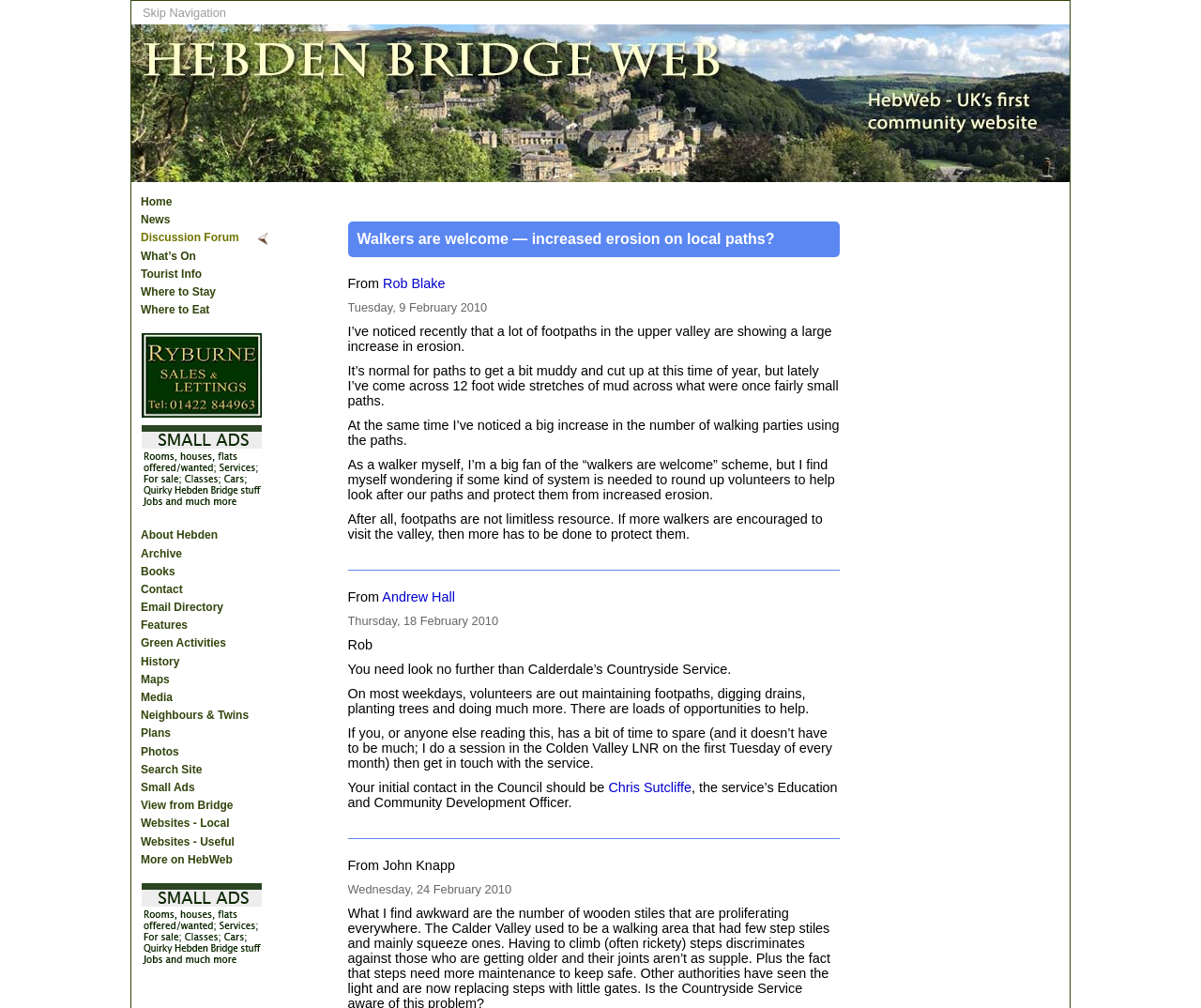Please provide the bounding box coordinates for the element that needs to be clicked to perform the following instruction: "Click on the 'Search Site' link". The coordinates should be given as four float numbers between 0 and 1, i.e., [left, top, right, bottom].

[0.115, 0.755, 0.227, 0.773]